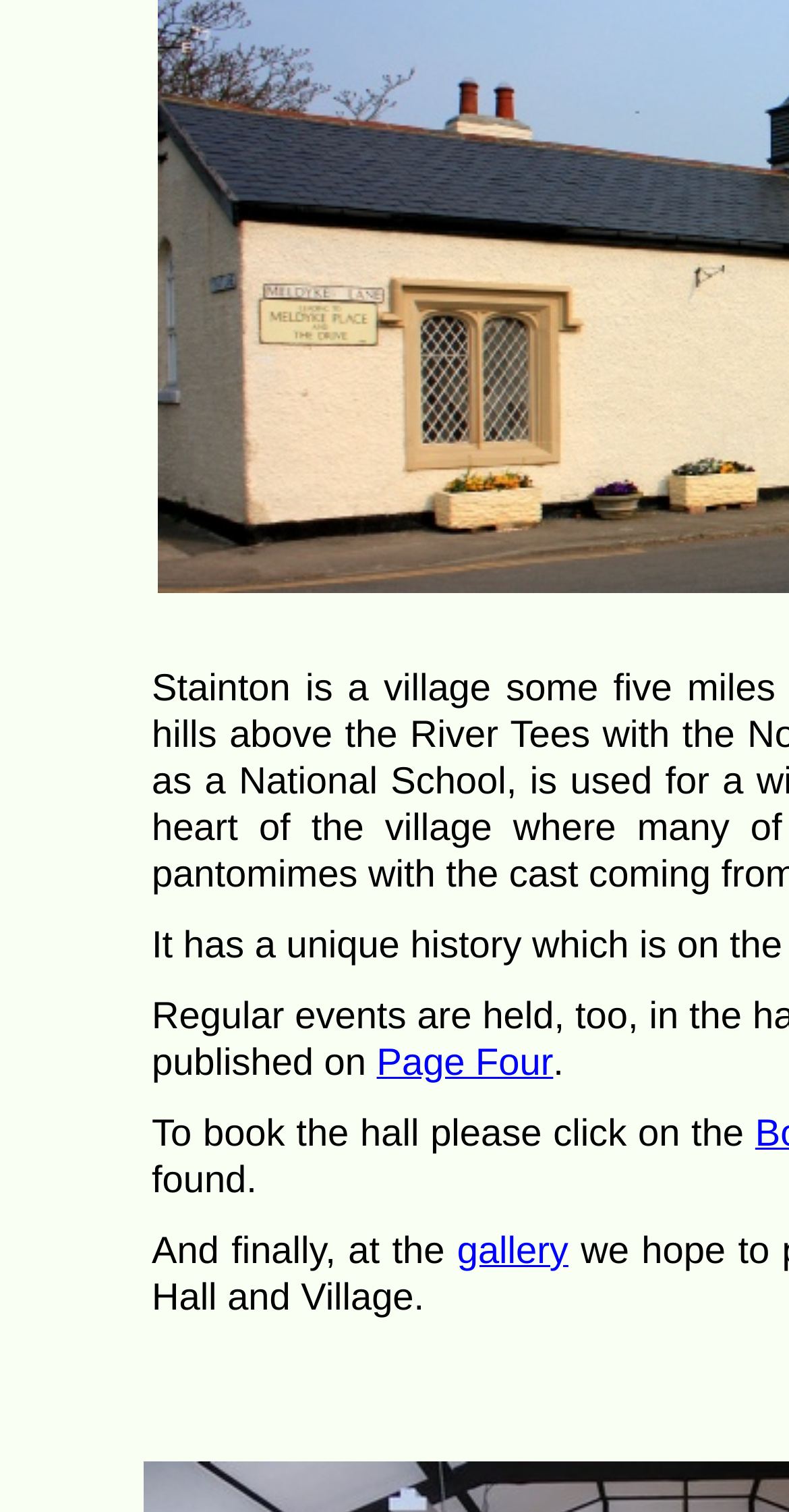Refer to the element description Page Four and identify the corresponding bounding box in the screenshot. Format the coordinates as (top-left x, top-left y, bottom-right x, bottom-right y) with values in the range of 0 to 1.

[0.477, 0.688, 0.701, 0.716]